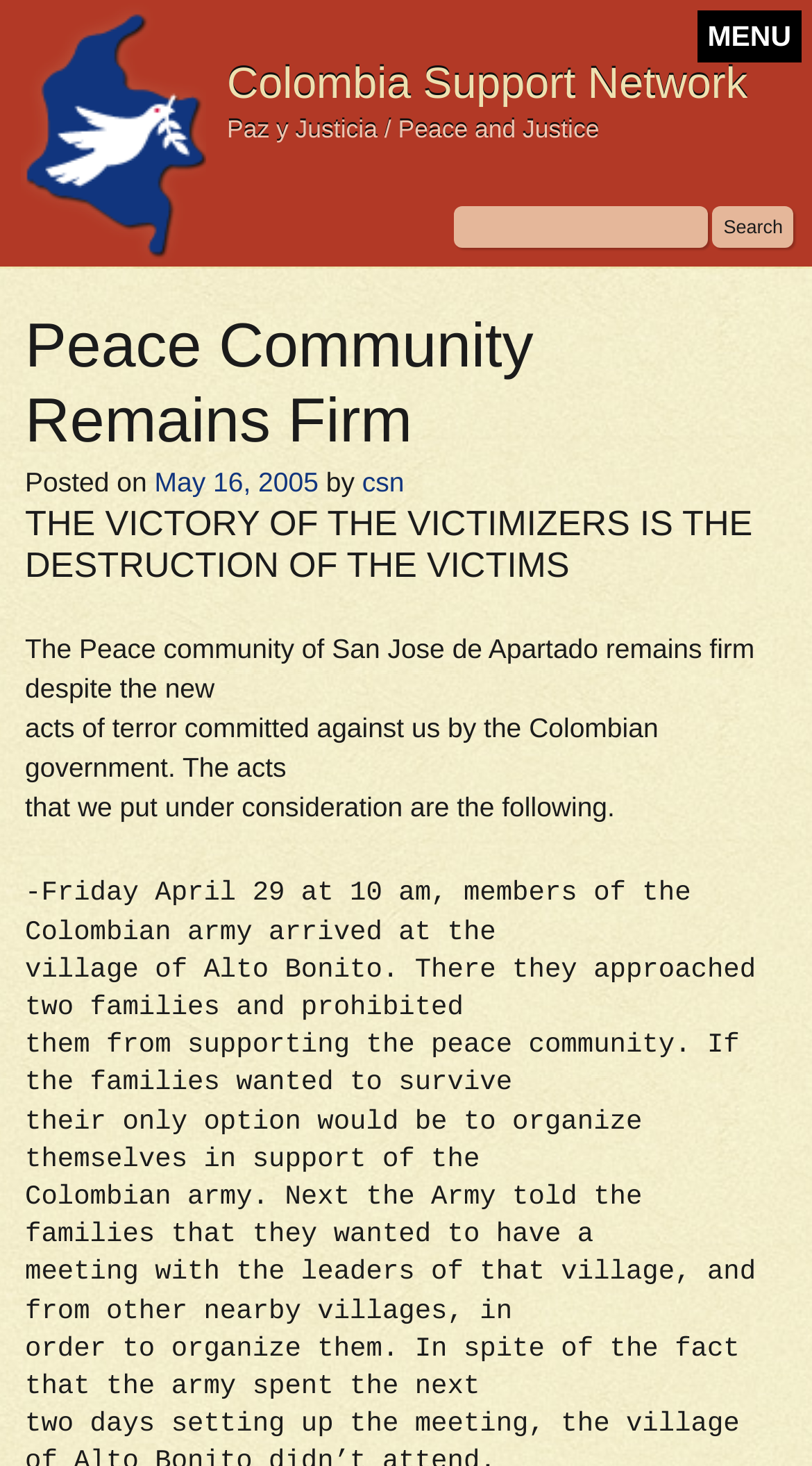Please answer the following question using a single word or phrase: 
What is the author of the post?

csn